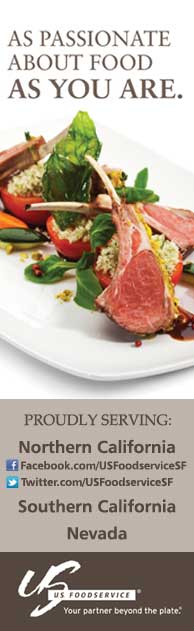Using details from the image, please answer the following question comprehensively:
What social media platforms are available for customer engagement?

The image features social media links, allowing customers to connect via Facebook and Twitter, enhancing community involvement and customer relations.